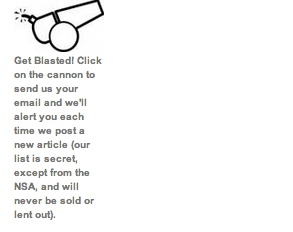What is promised about the email list?
By examining the image, provide a one-word or phrase answer.

It will never be sold or lent out